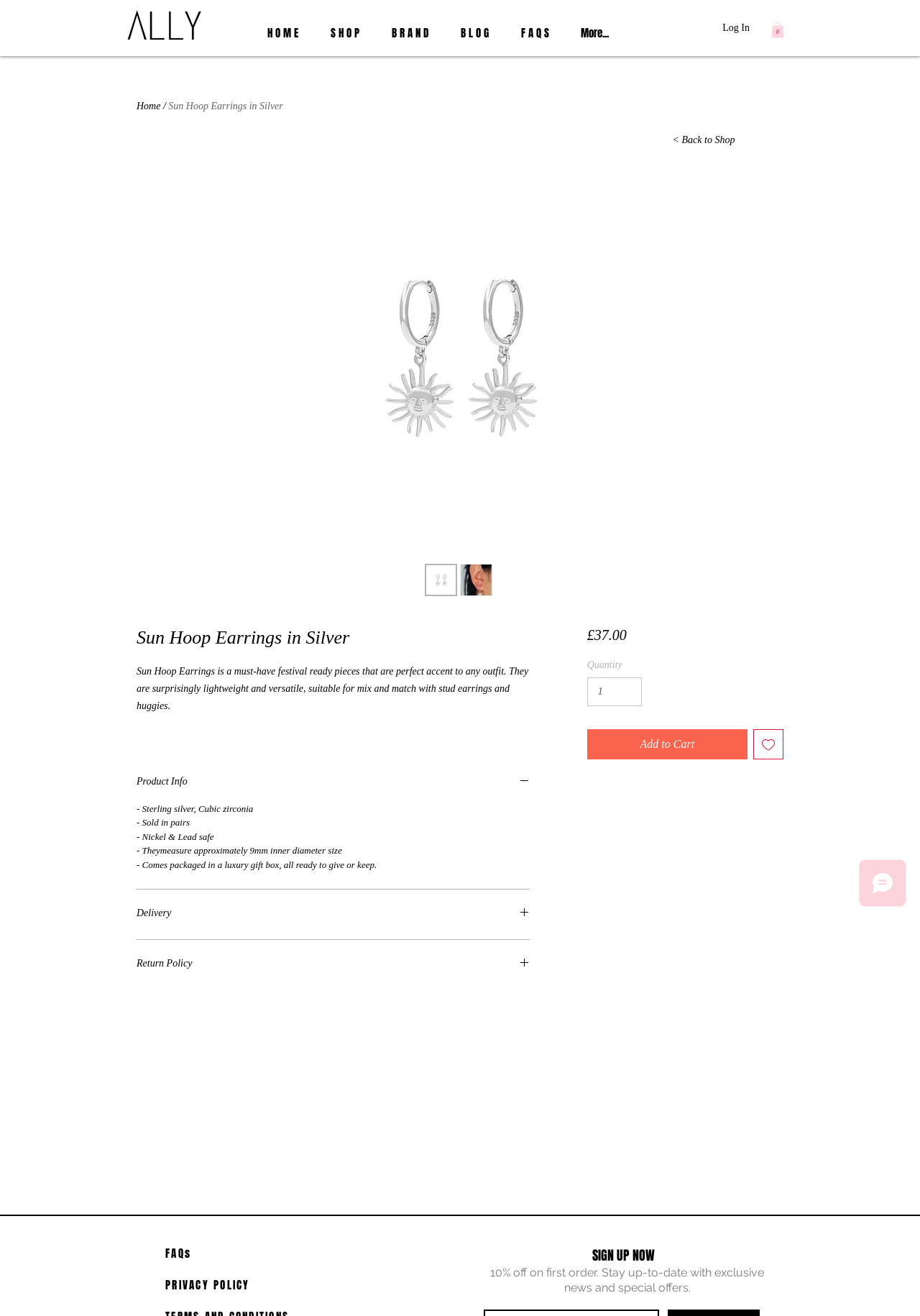Locate the bounding box coordinates of the UI element described by: "Return Policy". The bounding box coordinates should consist of four float numbers between 0 and 1, i.e., [left, top, right, bottom].

[0.148, 0.727, 0.576, 0.738]